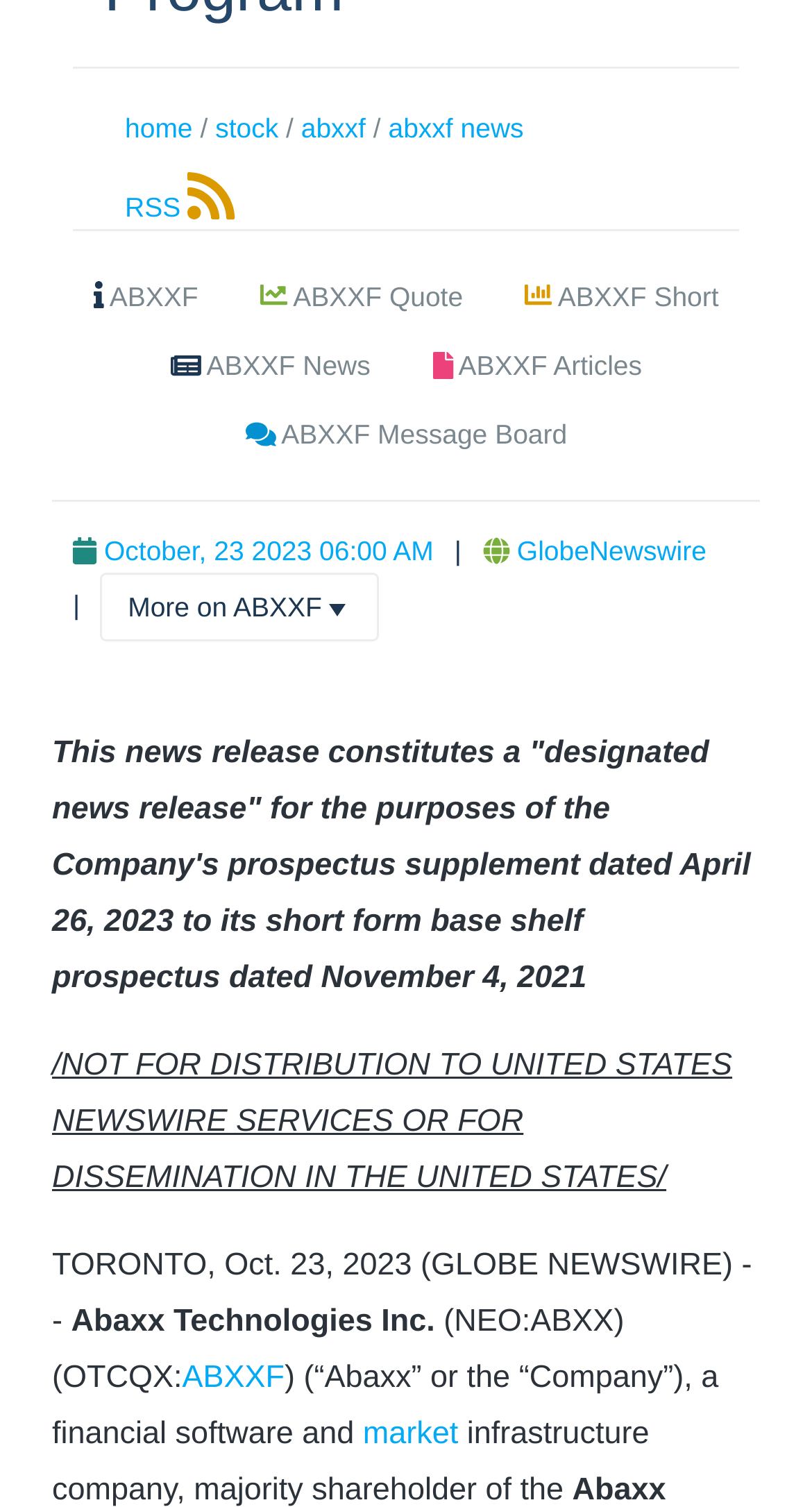Please specify the coordinates of the bounding box for the element that should be clicked to carry out this instruction: "click on GlobeNewswire". The coordinates must be four float numbers between 0 and 1, formatted as [left, top, right, bottom].

[0.627, 0.356, 0.87, 0.376]